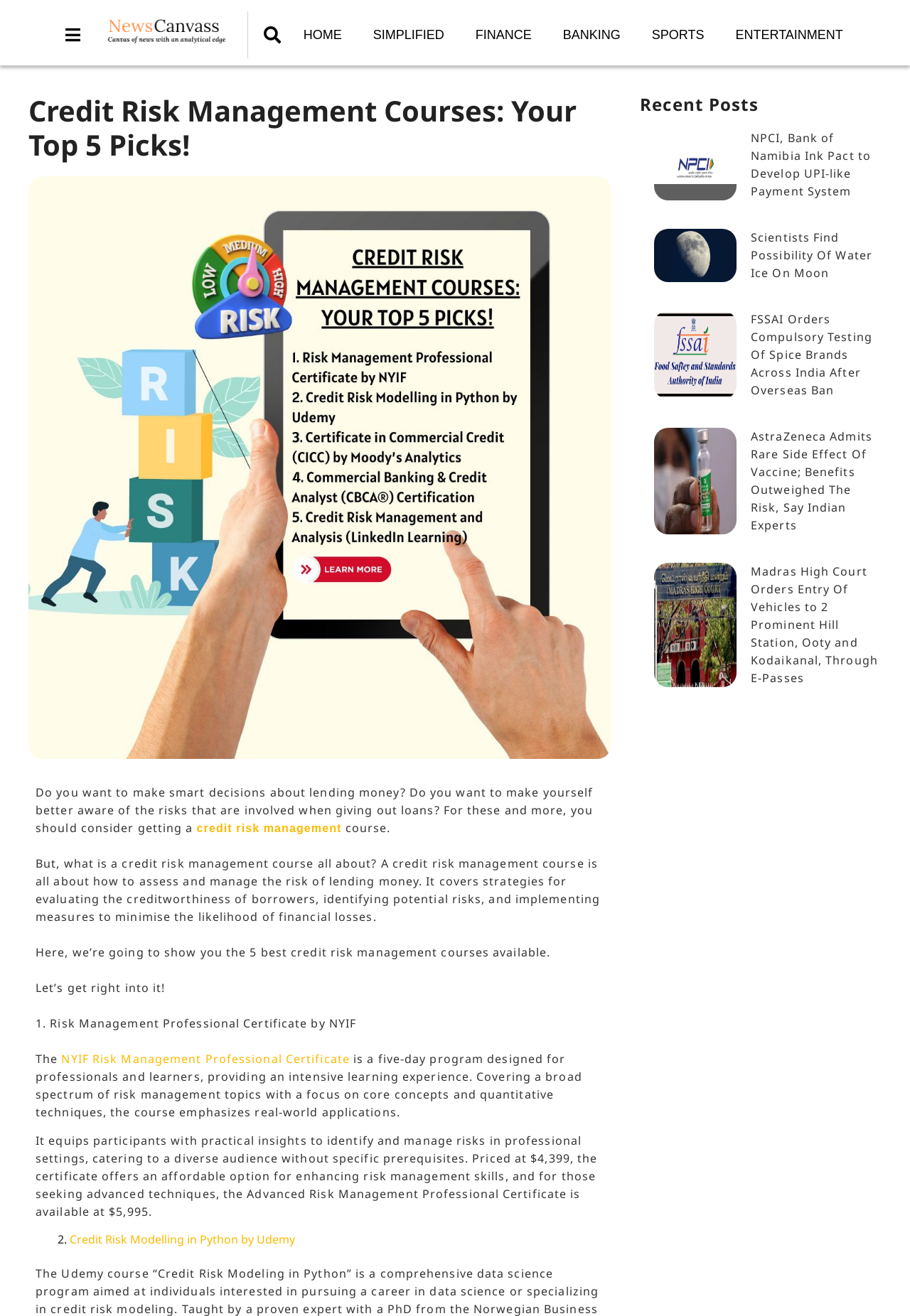What is the headline of the webpage?

Credit Risk Management Courses: Your Top 5 Picks!